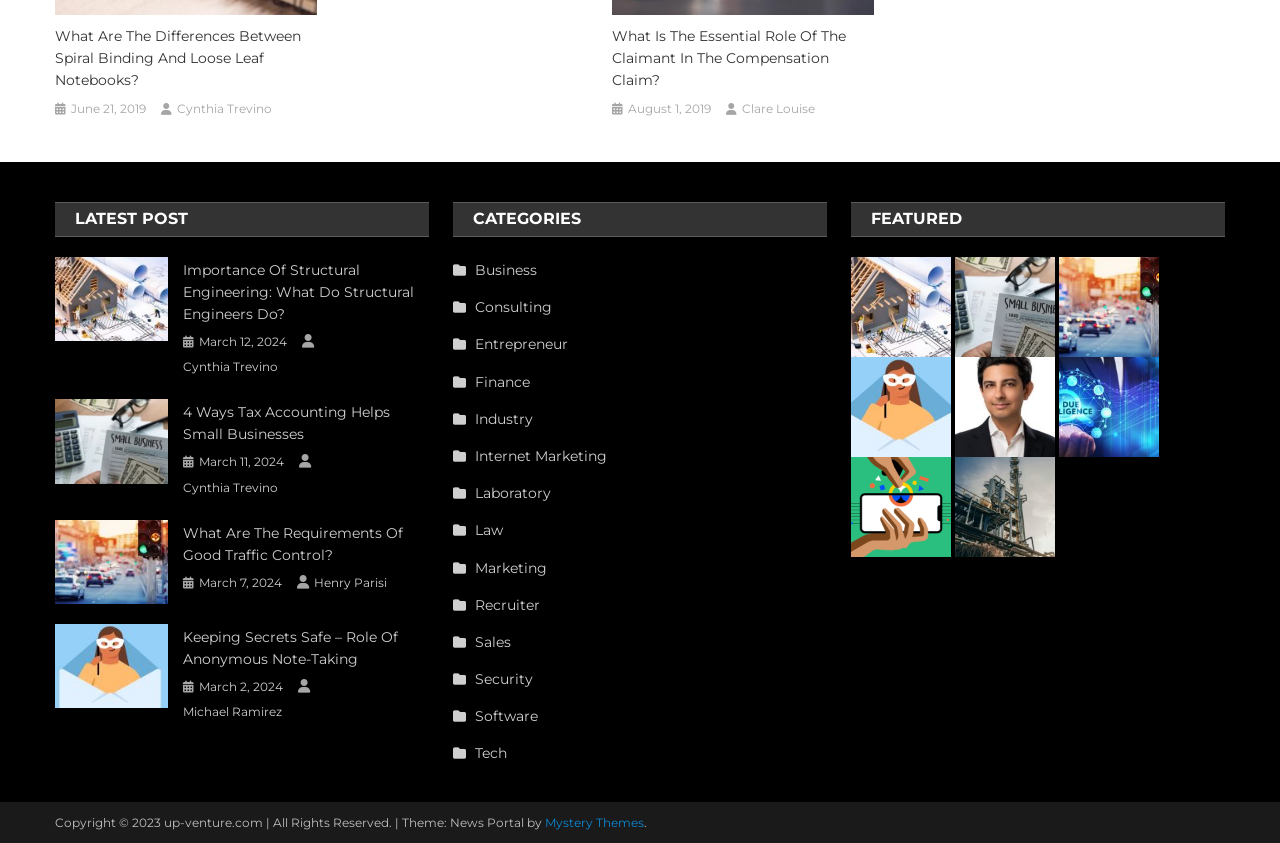Identify the bounding box coordinates for the UI element described as follows: "Business". Ensure the coordinates are four float numbers between 0 and 1, formatted as [left, top, right, bottom].

[0.354, 0.305, 0.42, 0.336]